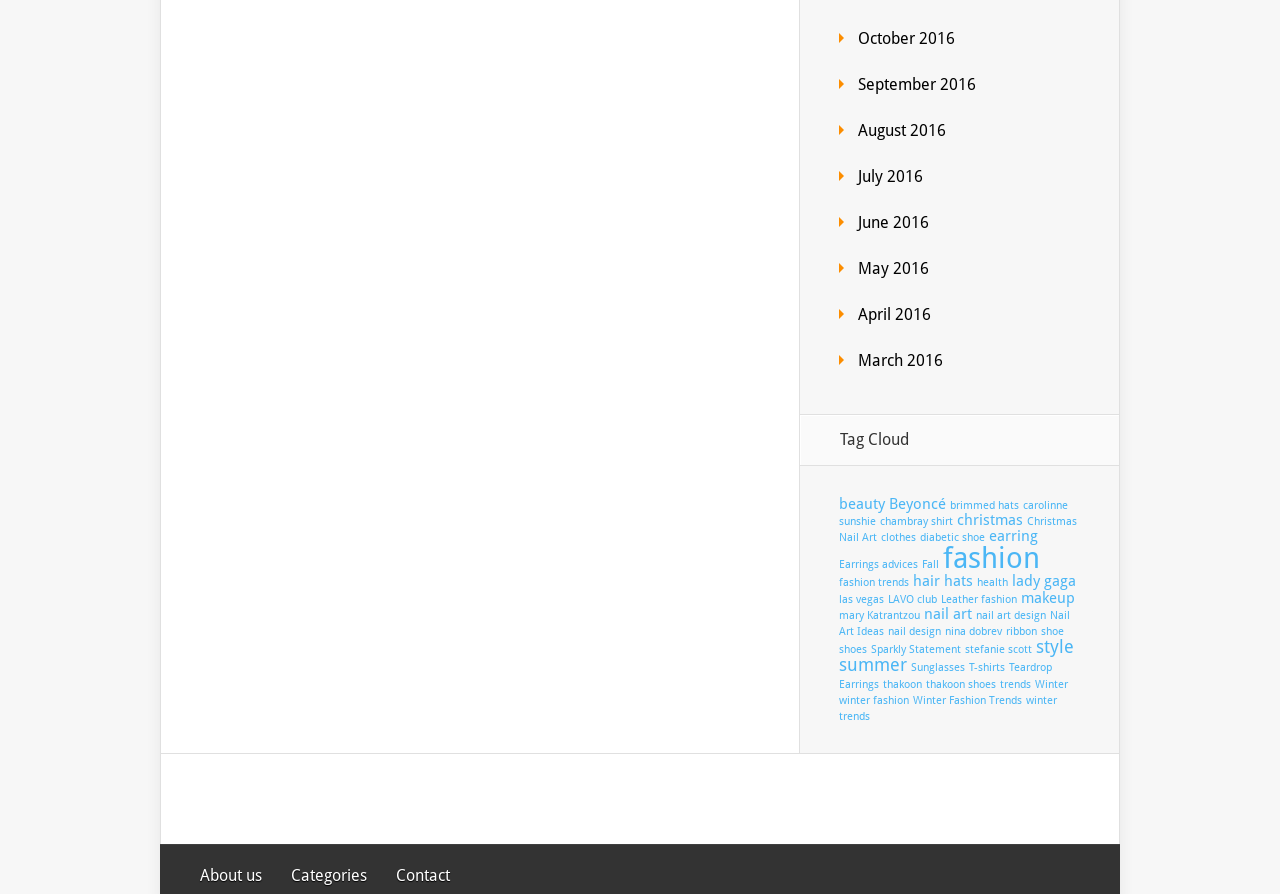Show the bounding box coordinates for the element that needs to be clicked to execute the following instruction: "Read about fashion trends". Provide the coordinates in the form of four float numbers between 0 and 1, i.e., [left, top, right, bottom].

[0.737, 0.605, 0.812, 0.643]